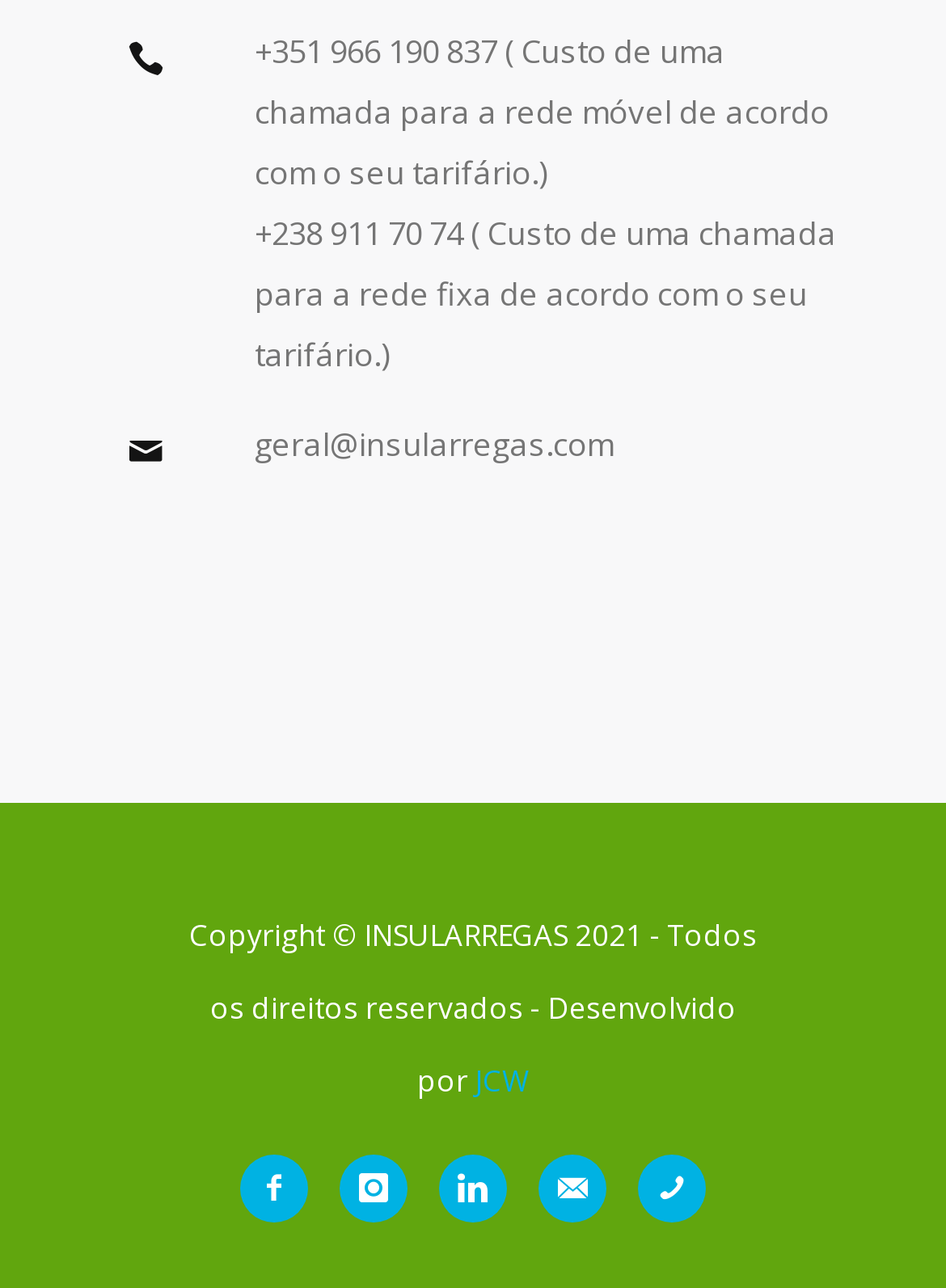Can you show the bounding box coordinates of the region to click on to complete the task described in the instruction: "Call the fixed line number"?

[0.269, 0.164, 0.885, 0.292]